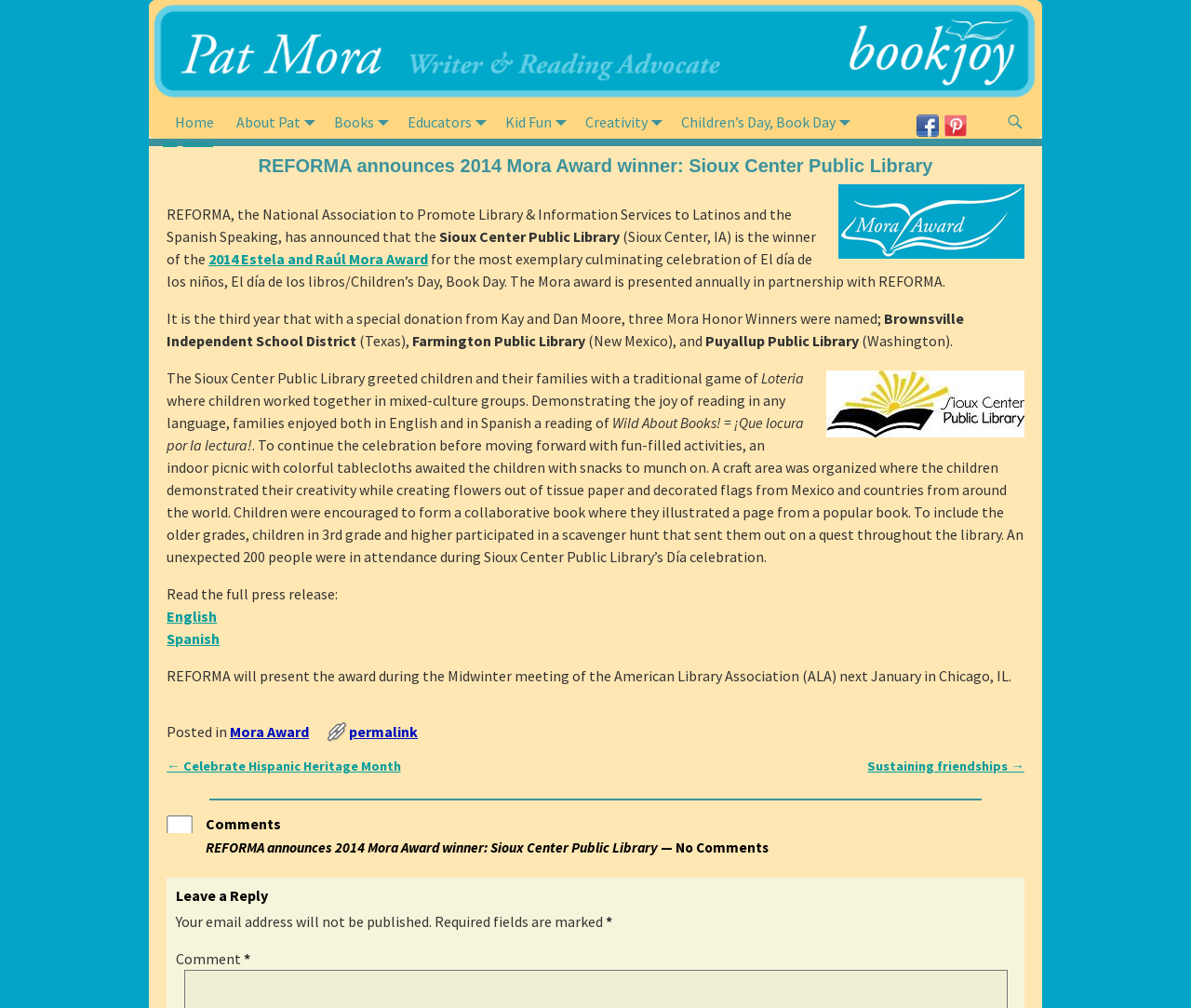Show the bounding box coordinates of the region that should be clicked to follow the instruction: "Visit Facebook page."

[0.77, 0.121, 0.788, 0.14]